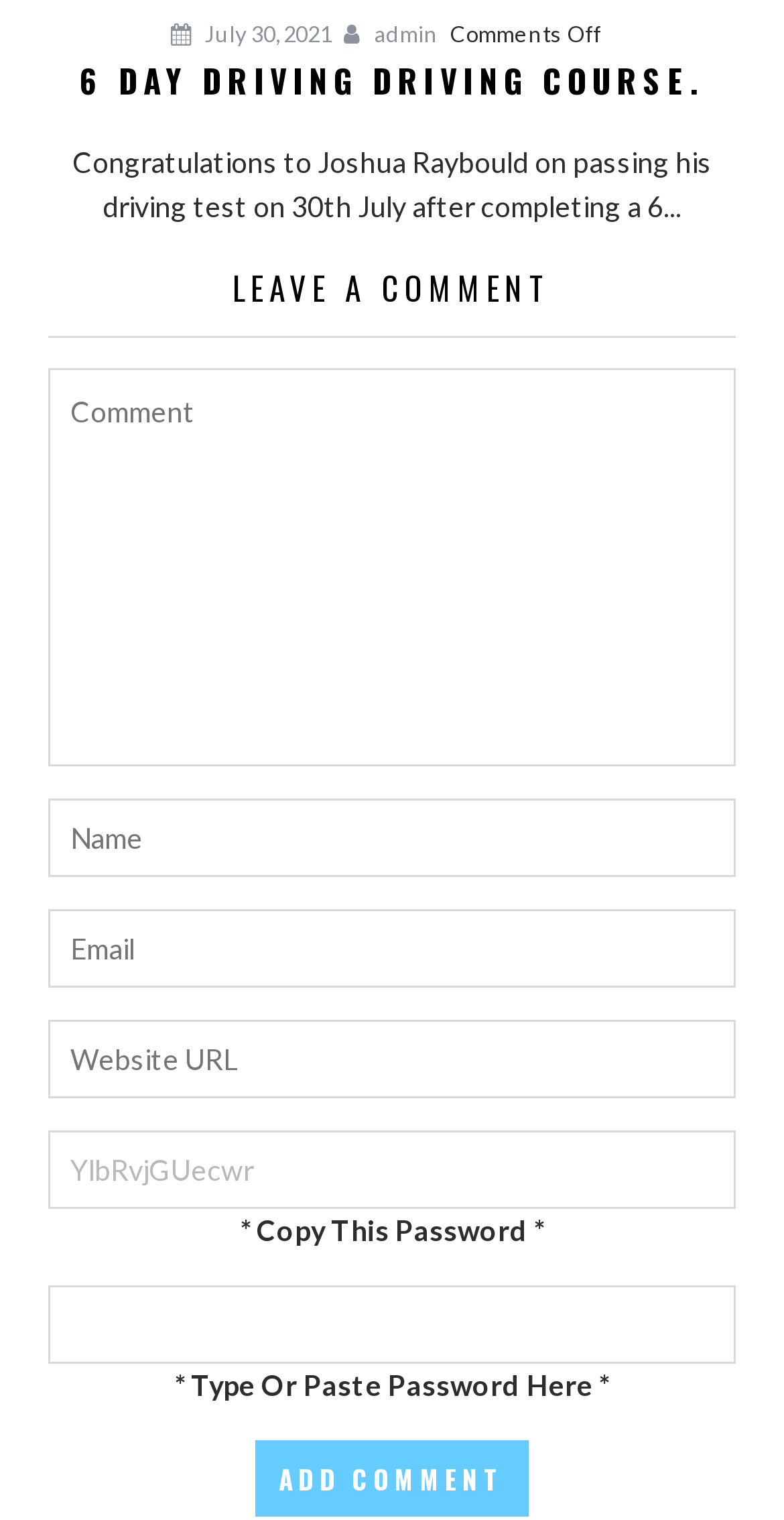Analyze the image and provide a detailed answer to the question: What is the purpose of the button at the bottom of the webpage?

The button with the text 'Add Comment' is located at the bottom of the webpage, and its purpose is to submit the comment after filling in the required information in the textboxes.